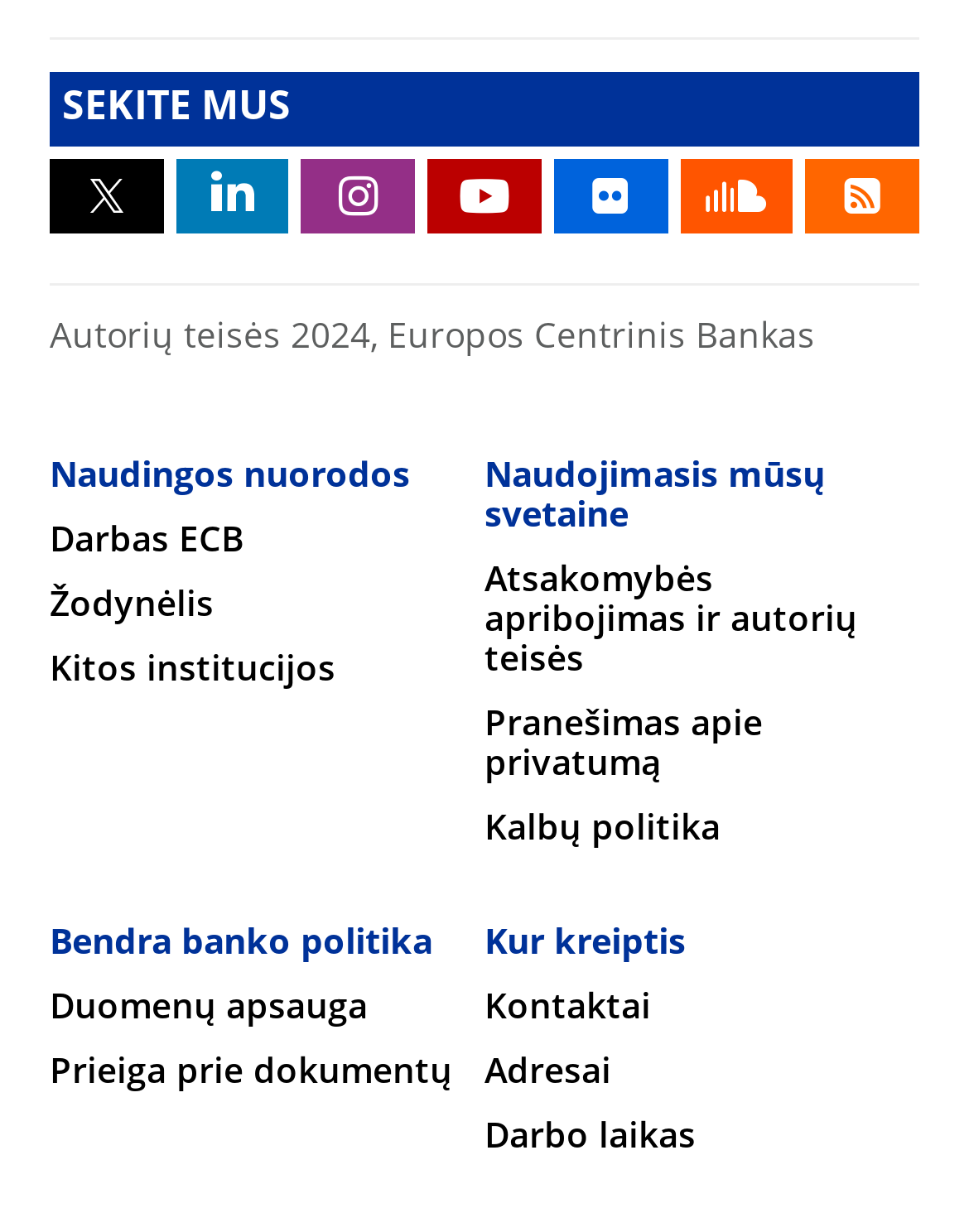Specify the bounding box coordinates of the element's region that should be clicked to achieve the following instruction: "go to home page". The bounding box coordinates consist of four float numbers between 0 and 1, in the format [left, top, right, bottom].

None